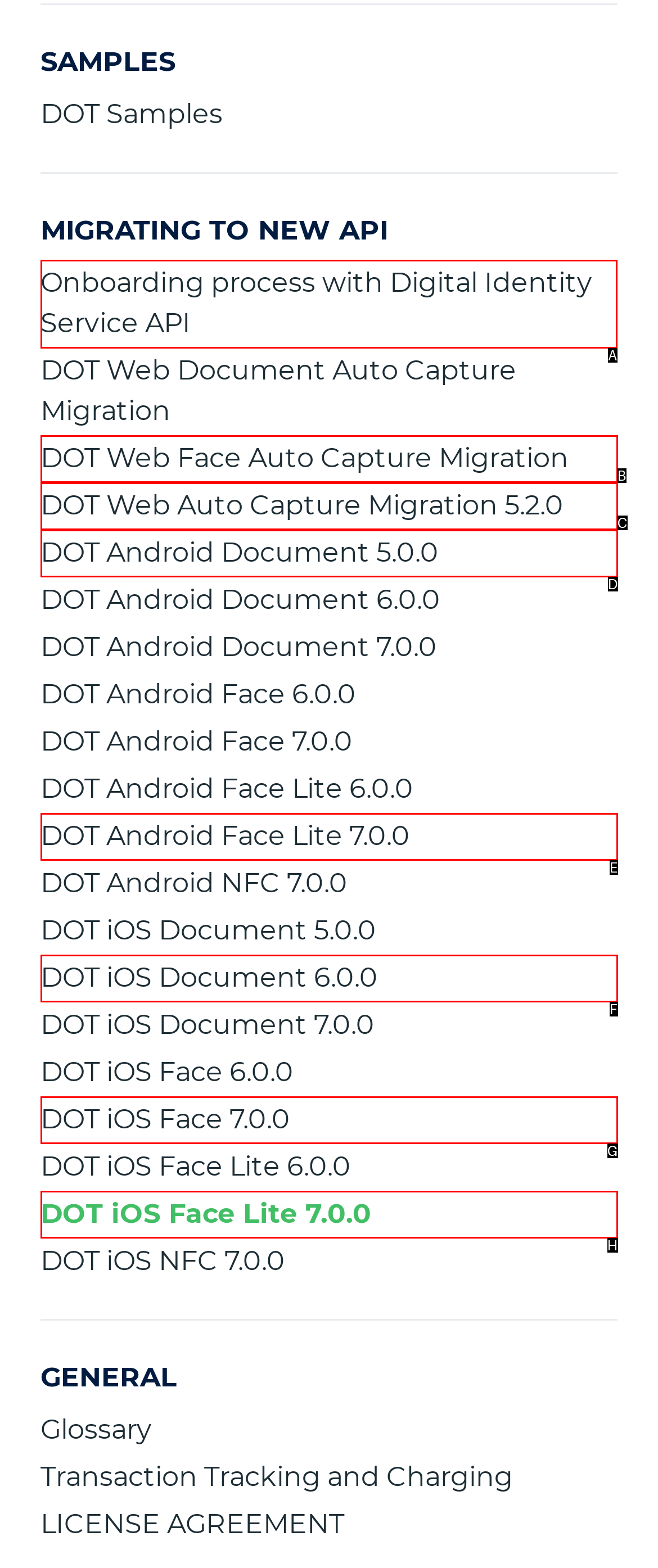Identify the appropriate lettered option to execute the following task: Learn about Onboarding process with Digital Identity Service API
Respond with the letter of the selected choice.

A